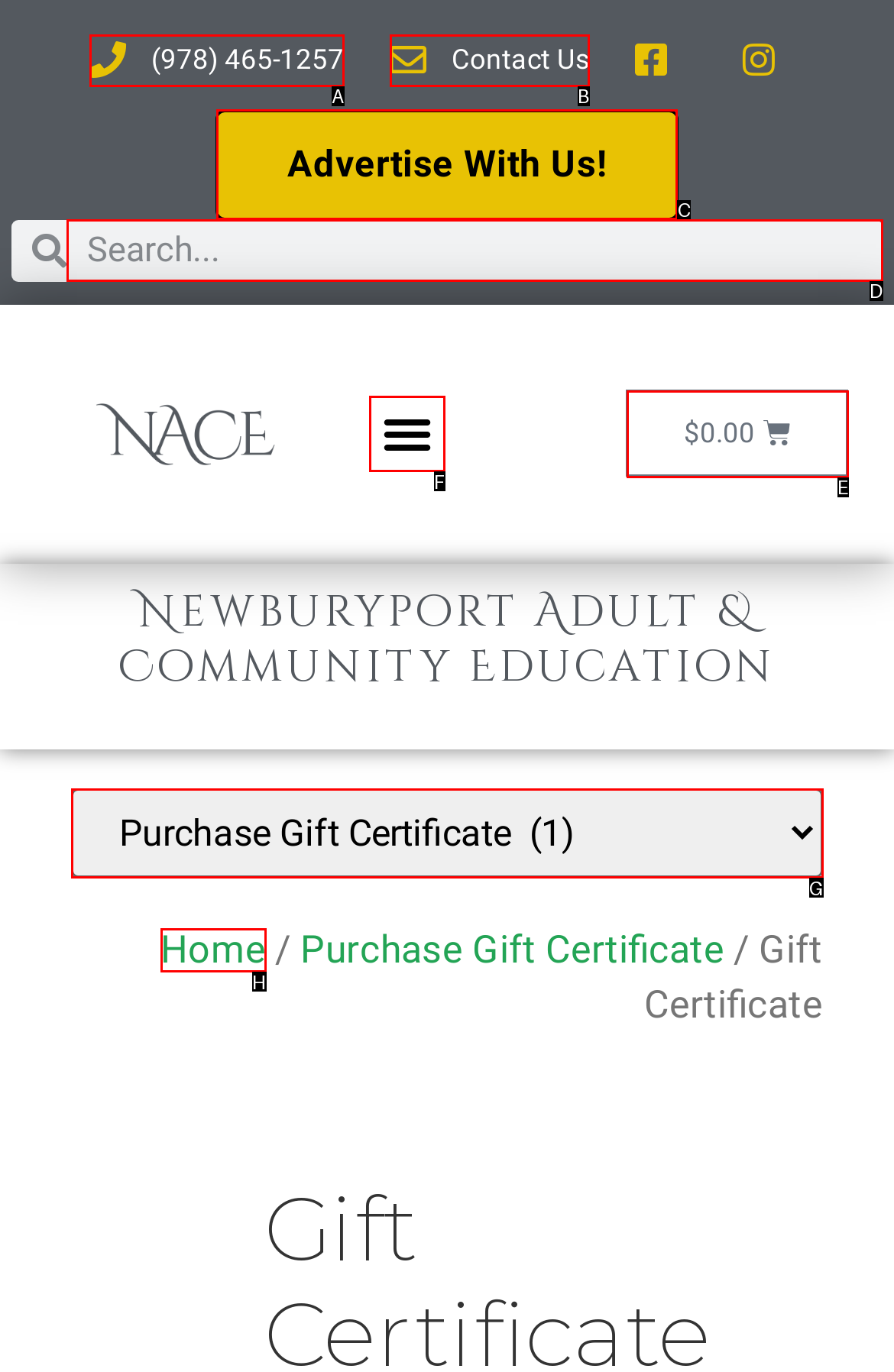Identify the letter of the UI element needed to carry out the task: View cart
Reply with the letter of the chosen option.

E